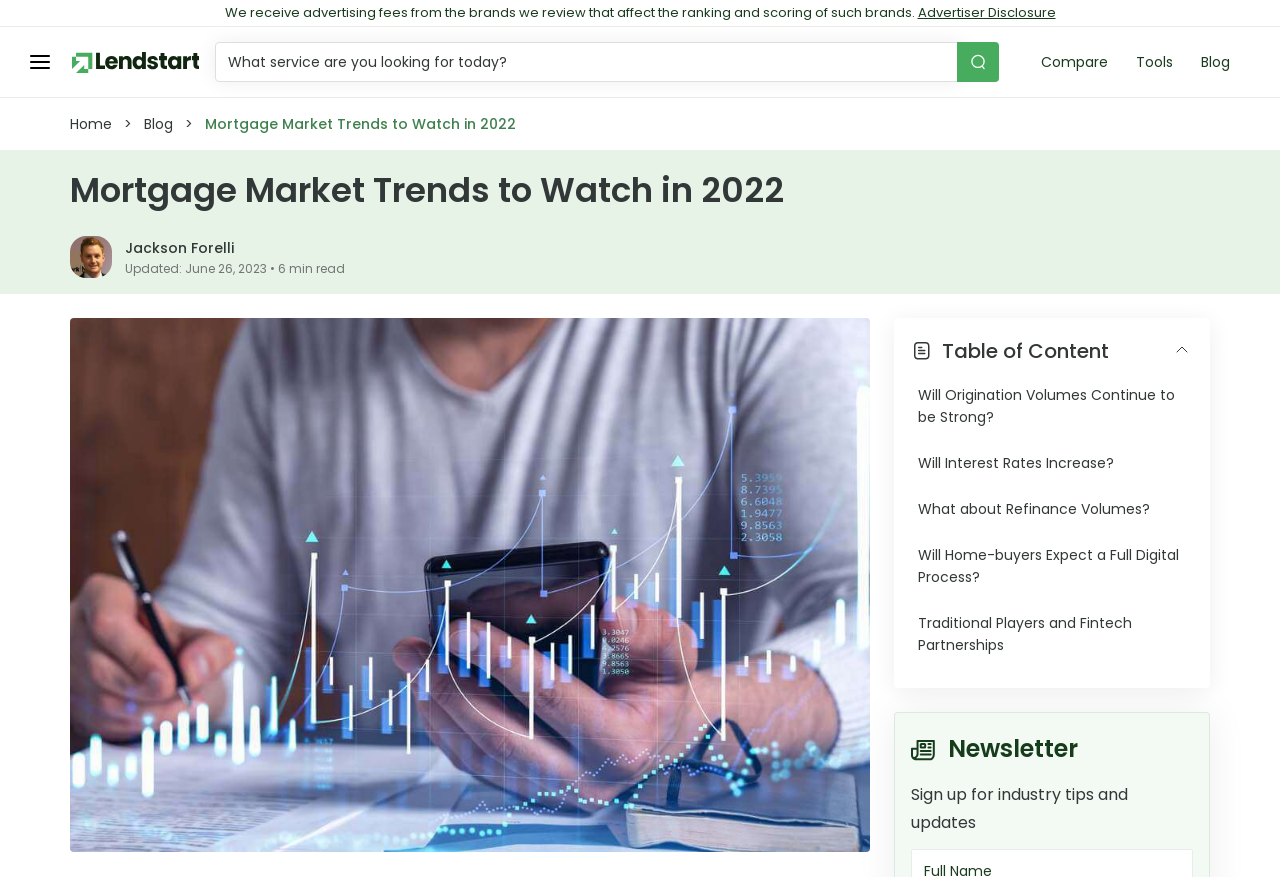What is the newsletter section for?
Please respond to the question with a detailed and informative answer.

I understood the purpose of the newsletter section by reading the static text 'Sign up for industry tips and updates' which is located near the image element with the description 'Newsletter'.